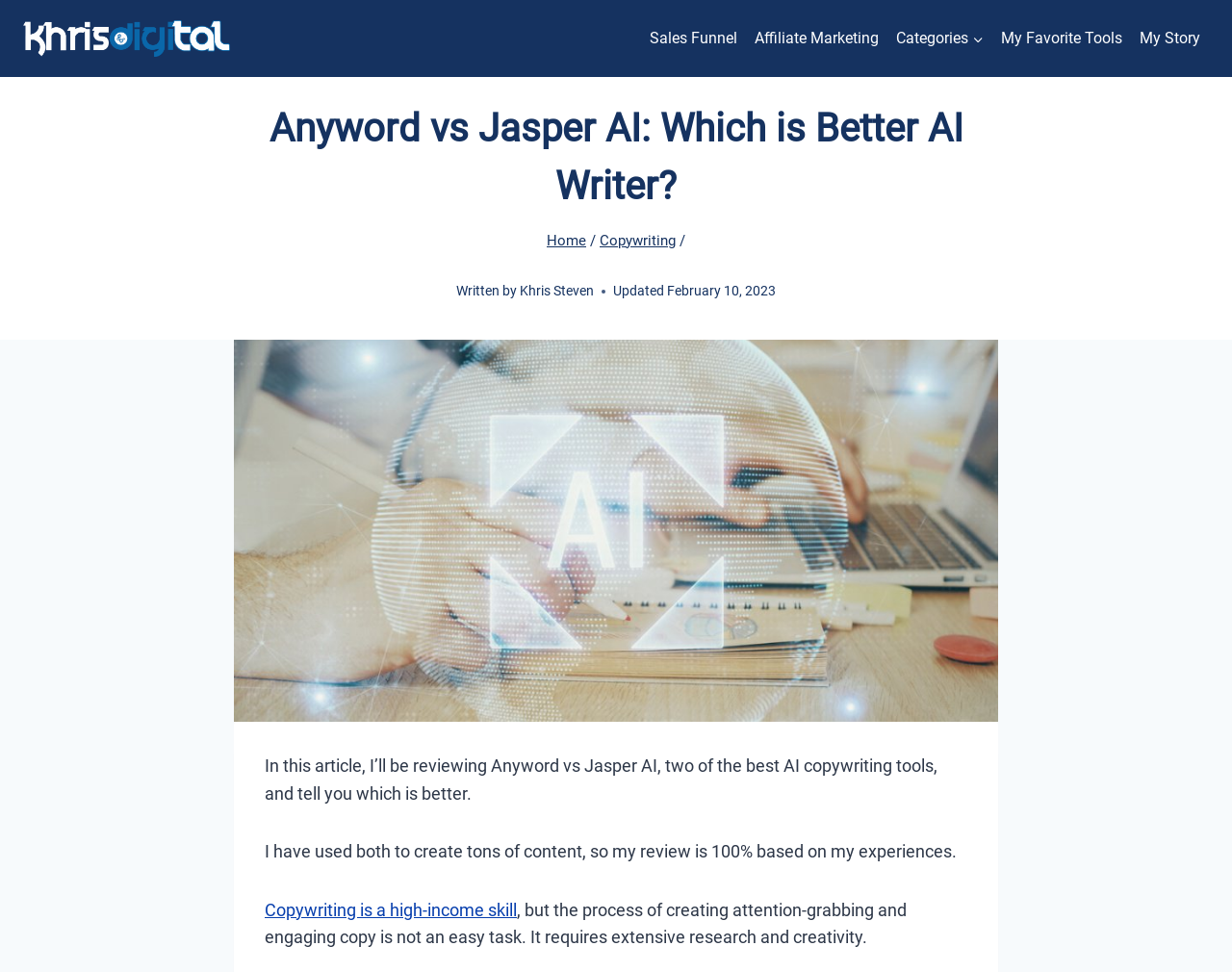Identify the bounding box coordinates of the clickable region required to complete the instruction: "Read the article title". The coordinates should be given as four float numbers within the range of 0 and 1, i.e., [left, top, right, bottom].

[0.19, 0.103, 0.81, 0.222]